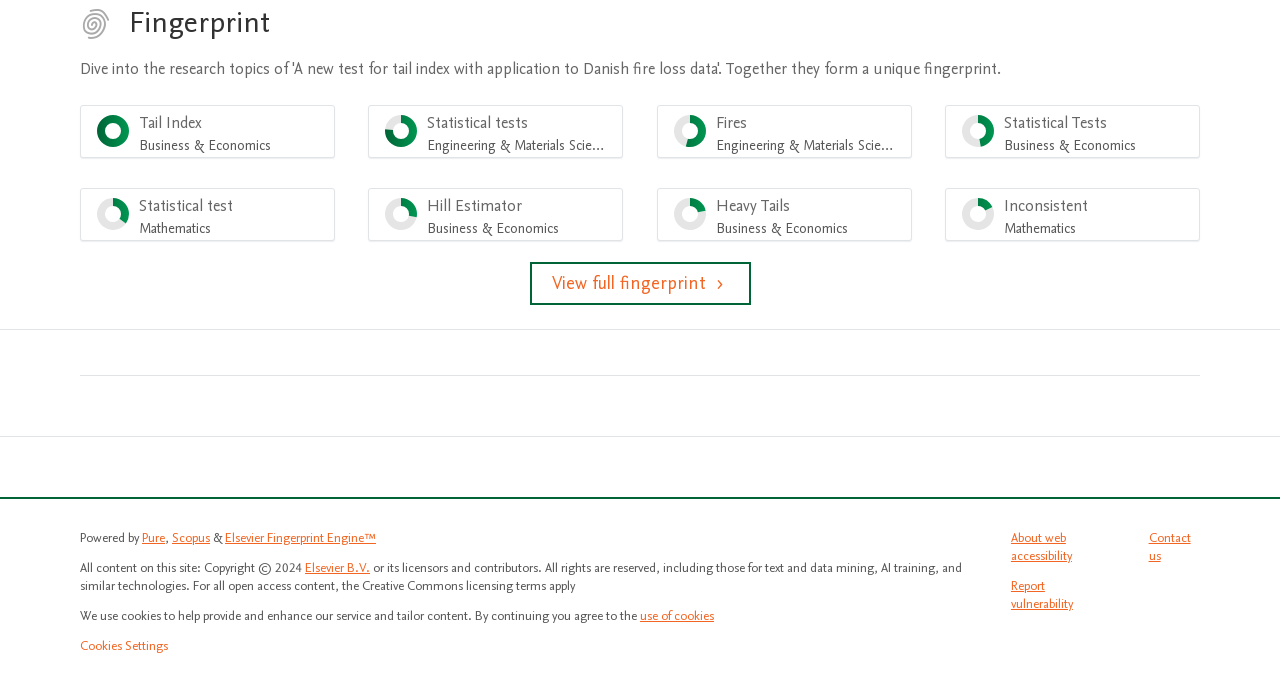Pinpoint the bounding box coordinates of the area that should be clicked to complete the following instruction: "Check Cookies Settings". The coordinates must be given as four float numbers between 0 and 1, i.e., [left, top, right, bottom].

[0.062, 0.917, 0.131, 0.939]